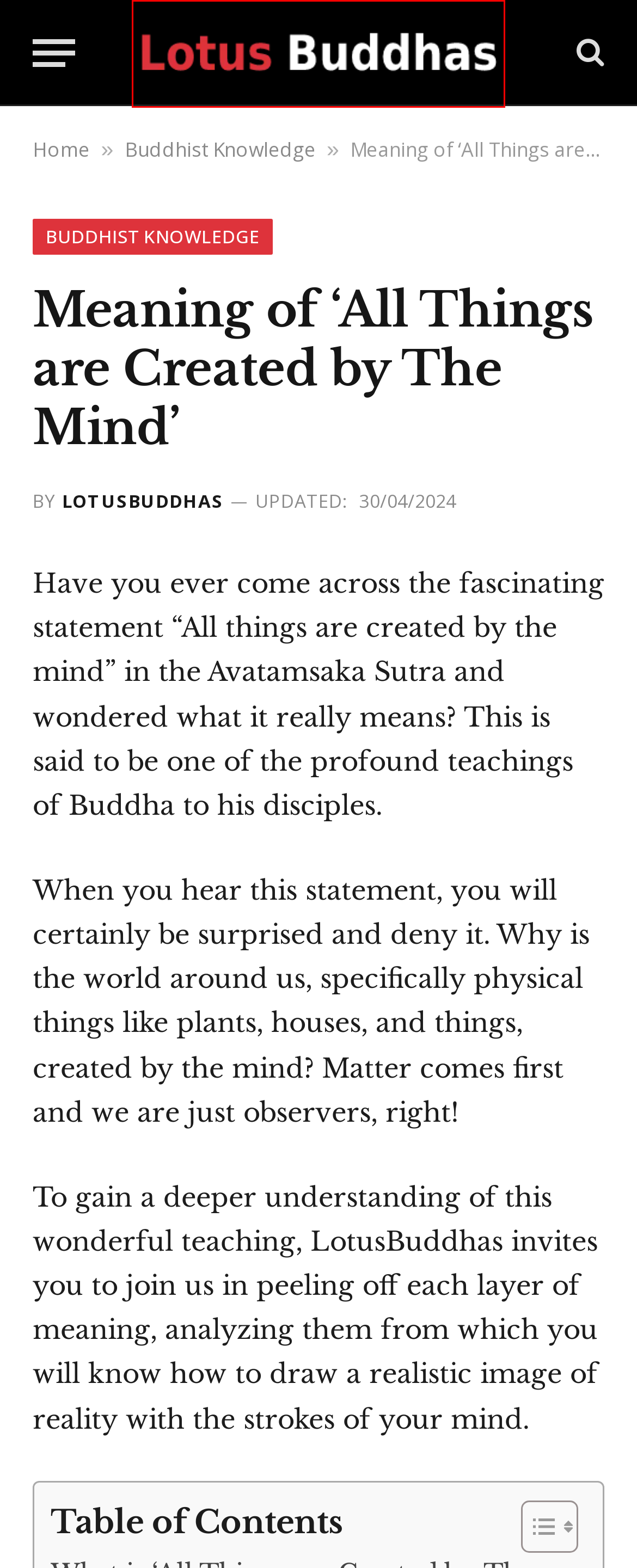Examine the screenshot of the webpage, which has a red bounding box around a UI element. Select the webpage description that best fits the new webpage after the element inside the red bounding box is clicked. Here are the choices:
A. Dependent Origination in Buddhism: Meaning of Twelve Links
B. 101+ Buddhist Knowledge - LotusBuddhas
C. LotusBuddhas: Website to share information about Buddhism
D. Zen Buddhism: History, Core Teachings and Practices
E. Top 10 Feng Shui Items Used To Attract Luck and Wealth
F. What Do Blind People Dream About? - Lotusbuddhas
G. Privacy Policy » LotusBuddhas
H. The Difference Between Atman and Anatman

C